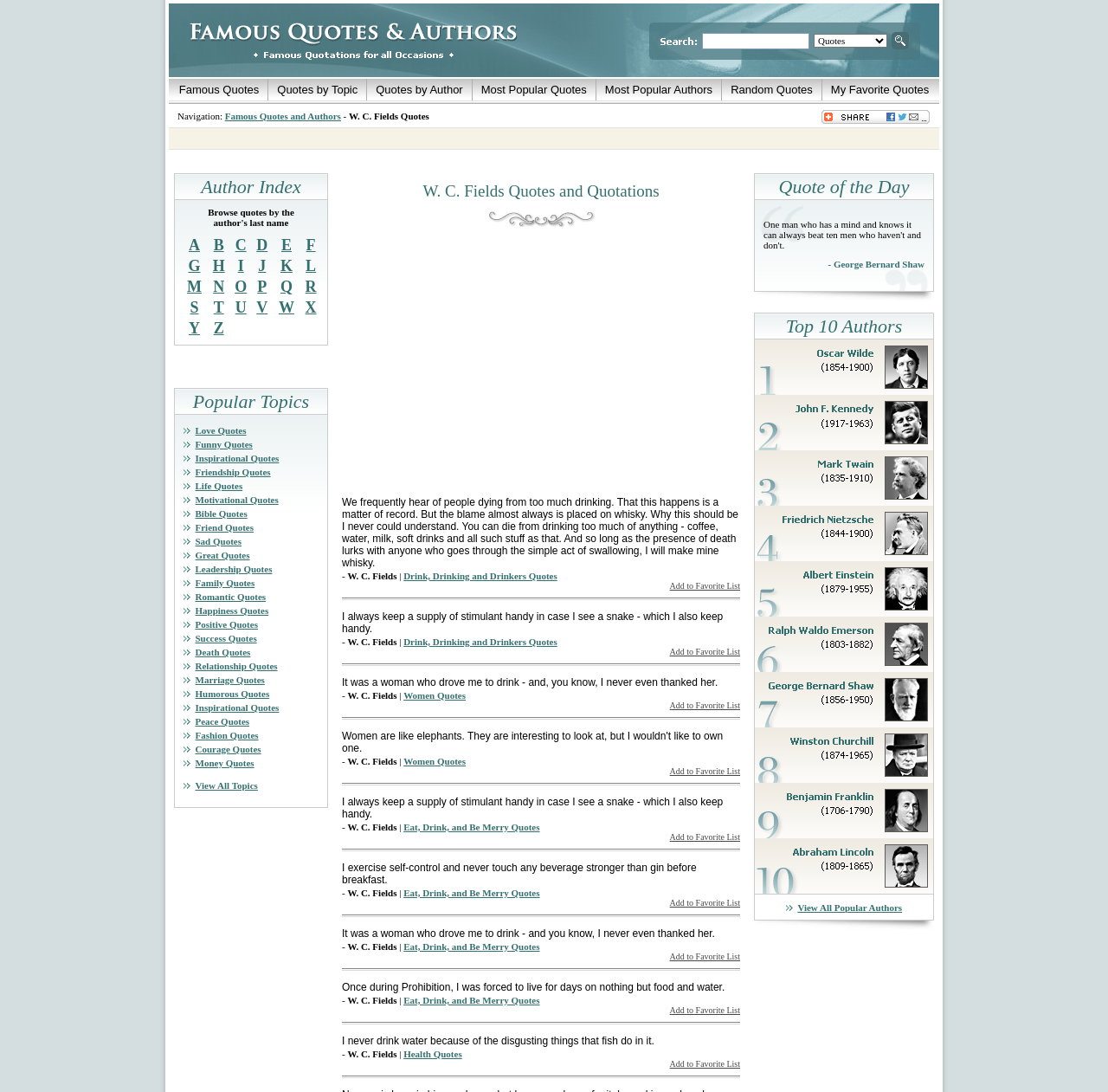Determine the bounding box coordinates of the UI element described below. Use the format (top-left x, top-left y, bottom-right x, bottom-right y) with floating point numbers between 0 and 1: aria-label="Advertisement" name="aswift_0" title="Advertisement"

[0.309, 0.223, 0.571, 0.445]